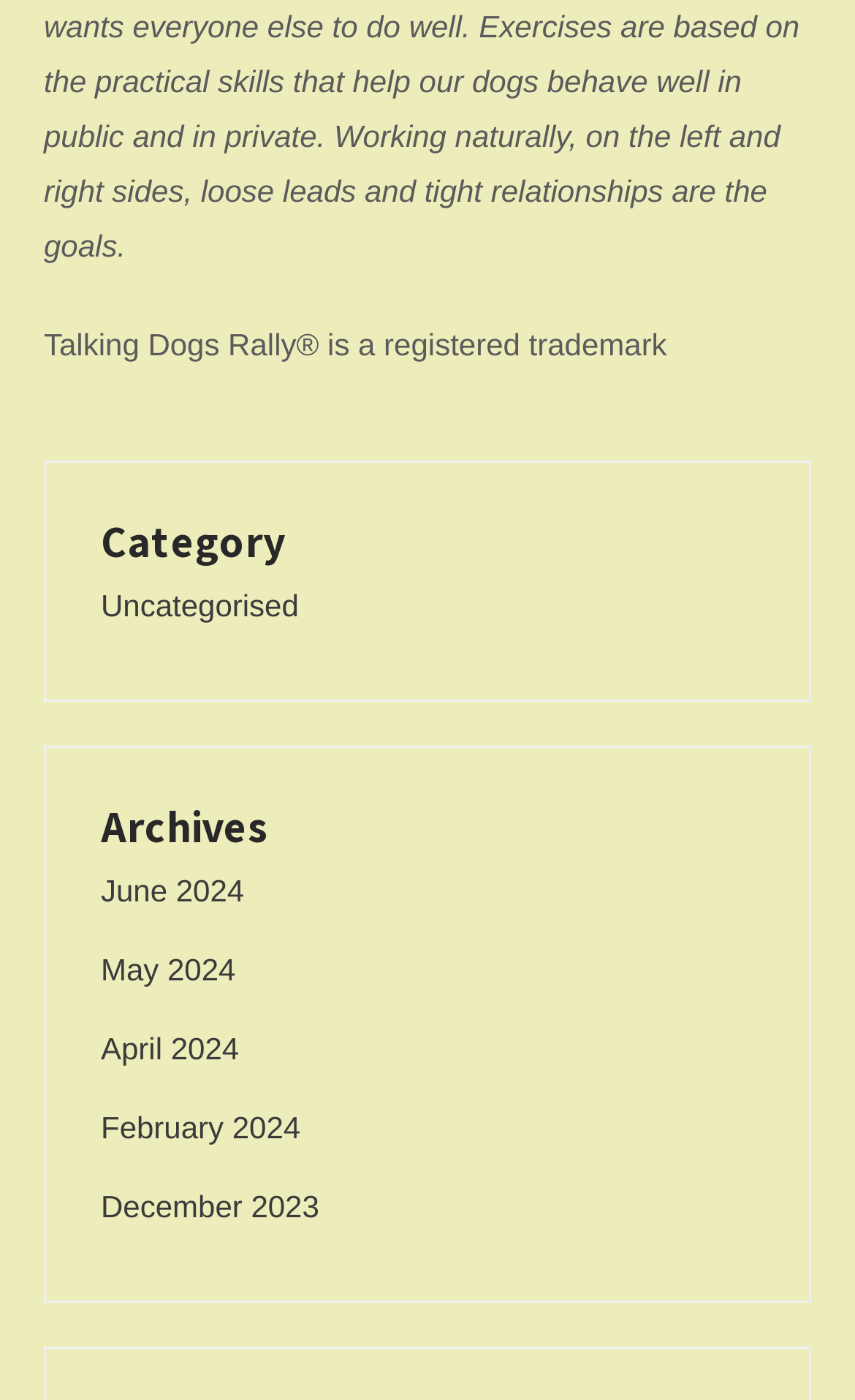Please give a concise answer to this question using a single word or phrase: 
How are the archive links organized?

By month and year